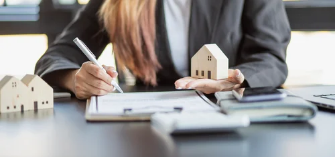How many wooden house models are on the table? Look at the image and give a one-word or short phrase answer.

Three